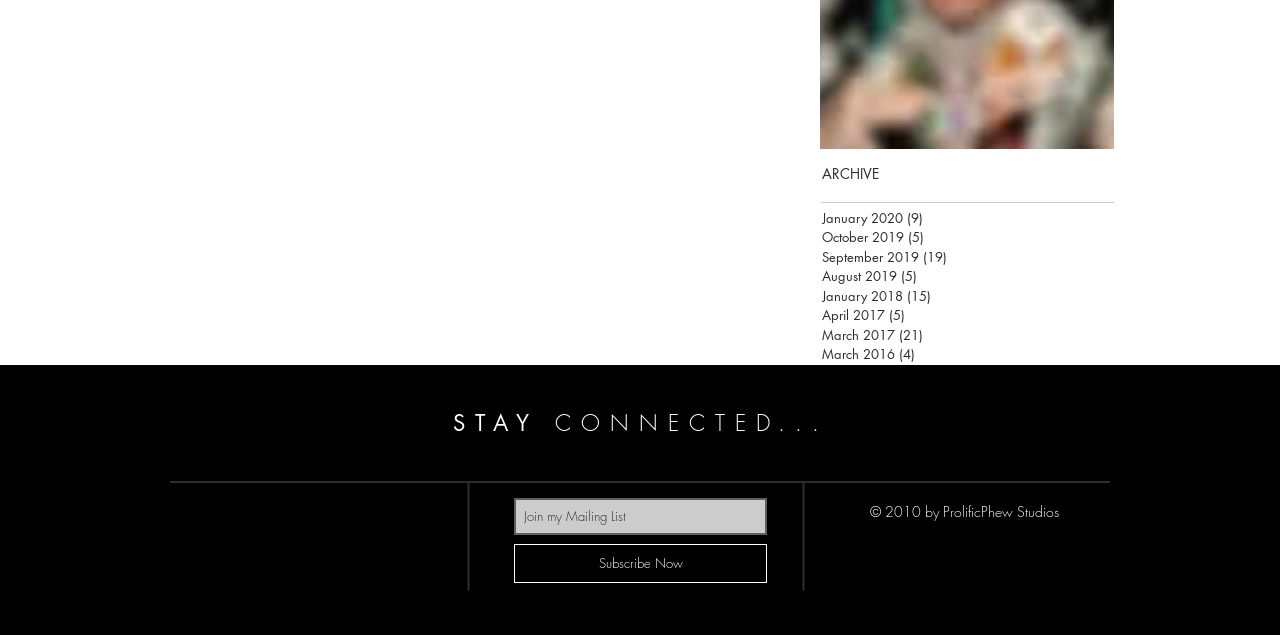What is the purpose of the 'Archive' section?
With the help of the image, please provide a detailed response to the question.

The 'Archive' section contains links to past posts organized by month and year, allowing users to navigate to and read older articles.